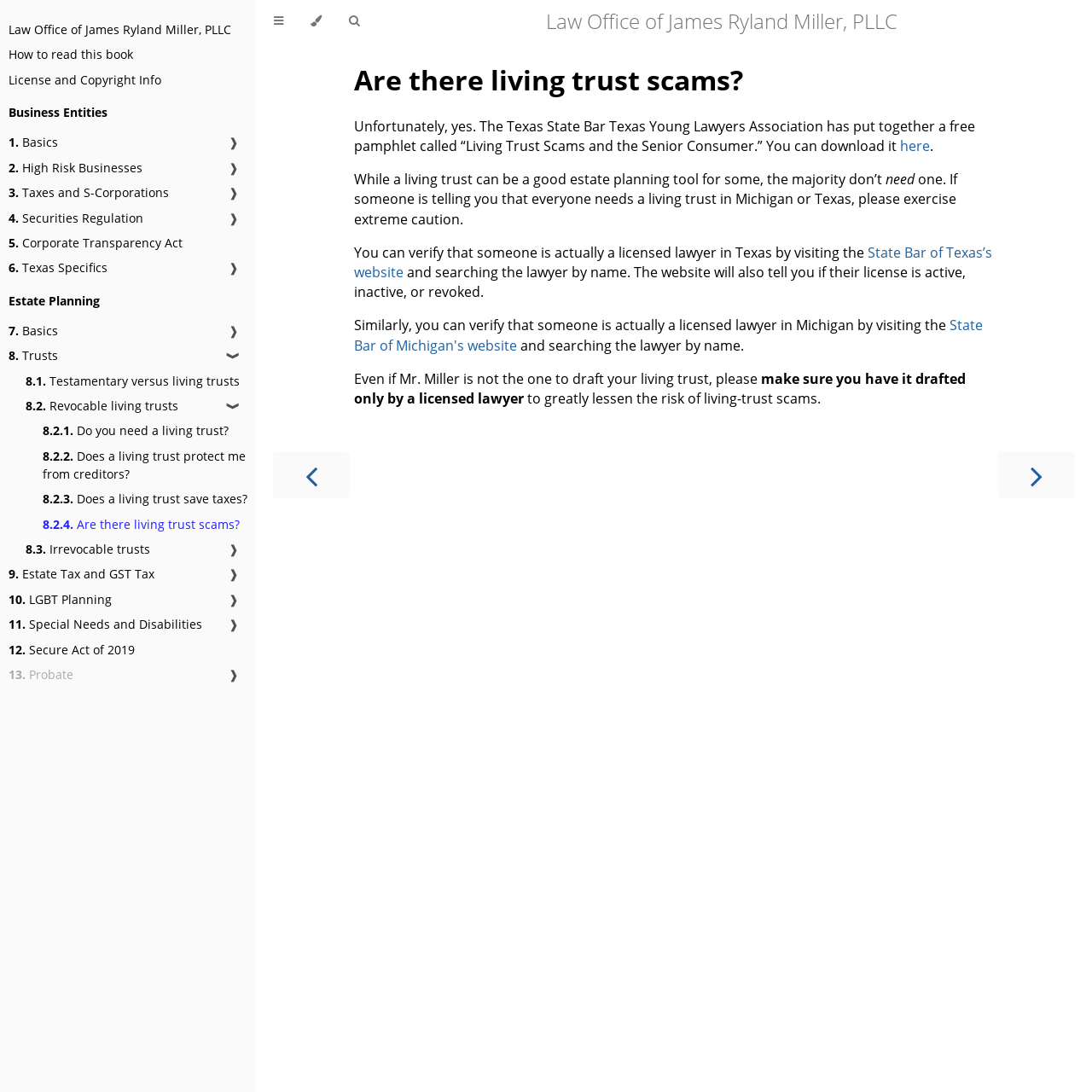Can you pinpoint the bounding box coordinates for the clickable element required for this instruction: "Go to 'Are there living trust scams?' page"? The coordinates should be four float numbers between 0 and 1, i.e., [left, top, right, bottom].

[0.039, 0.472, 0.22, 0.488]